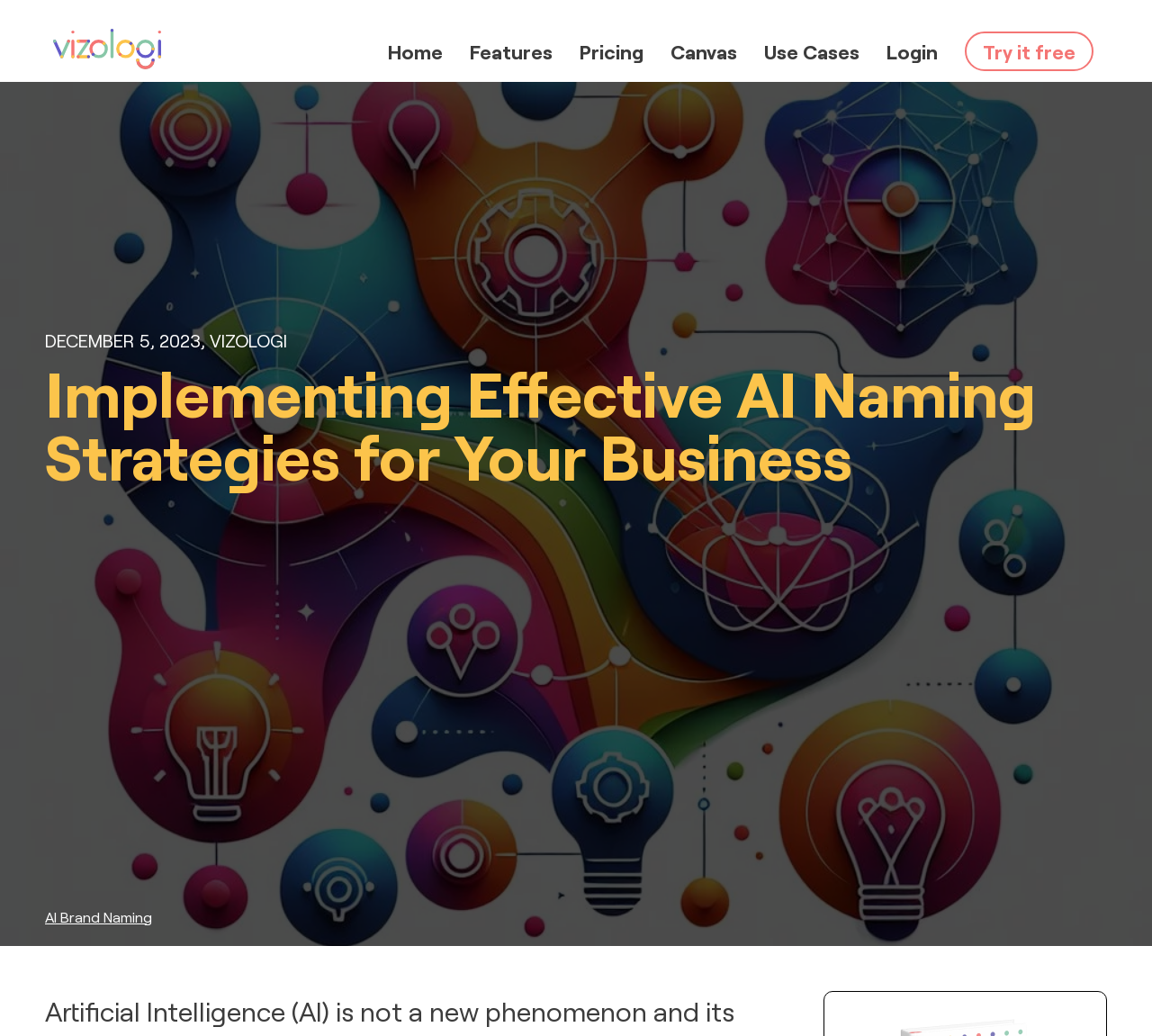Respond to the question below with a single word or phrase: What is the background image of the webpage?

An image